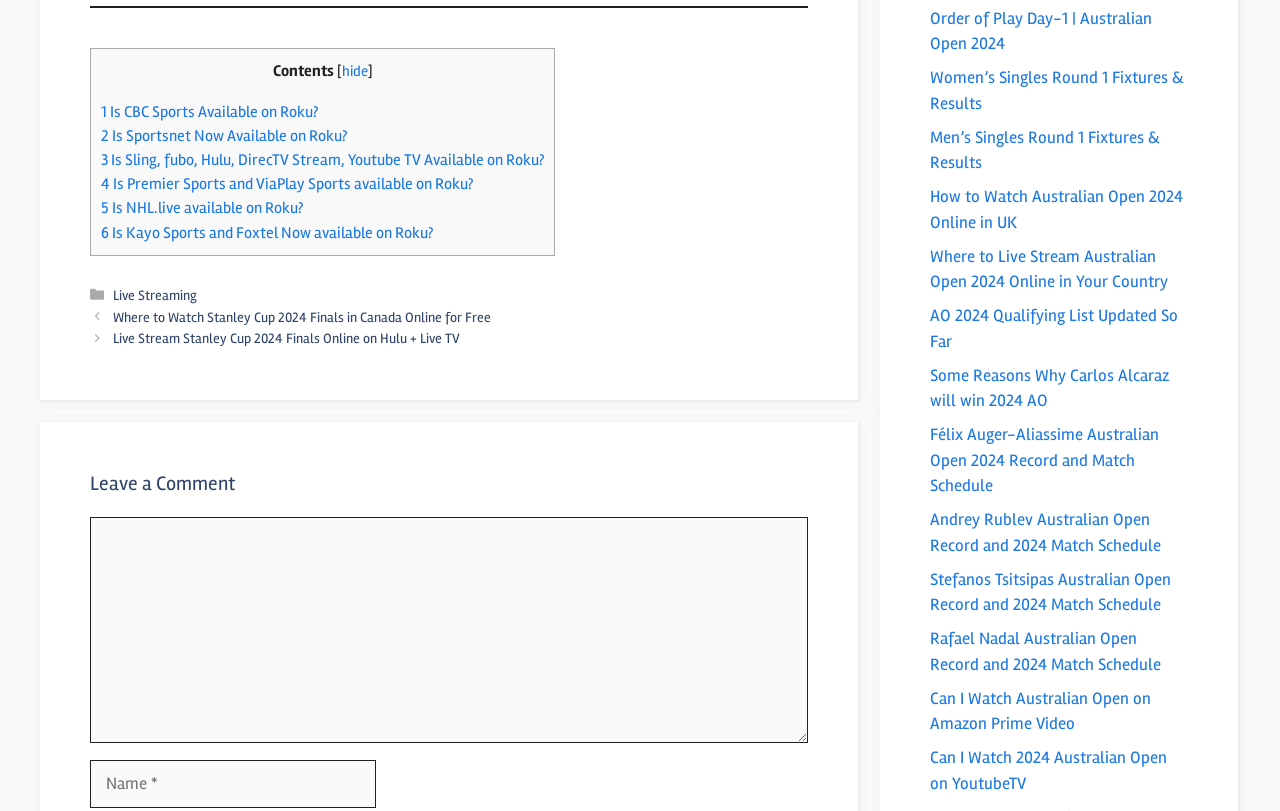What is the purpose of the 'Leave a Comment' section?
Based on the image, answer the question with a single word or brief phrase.

To allow user comments